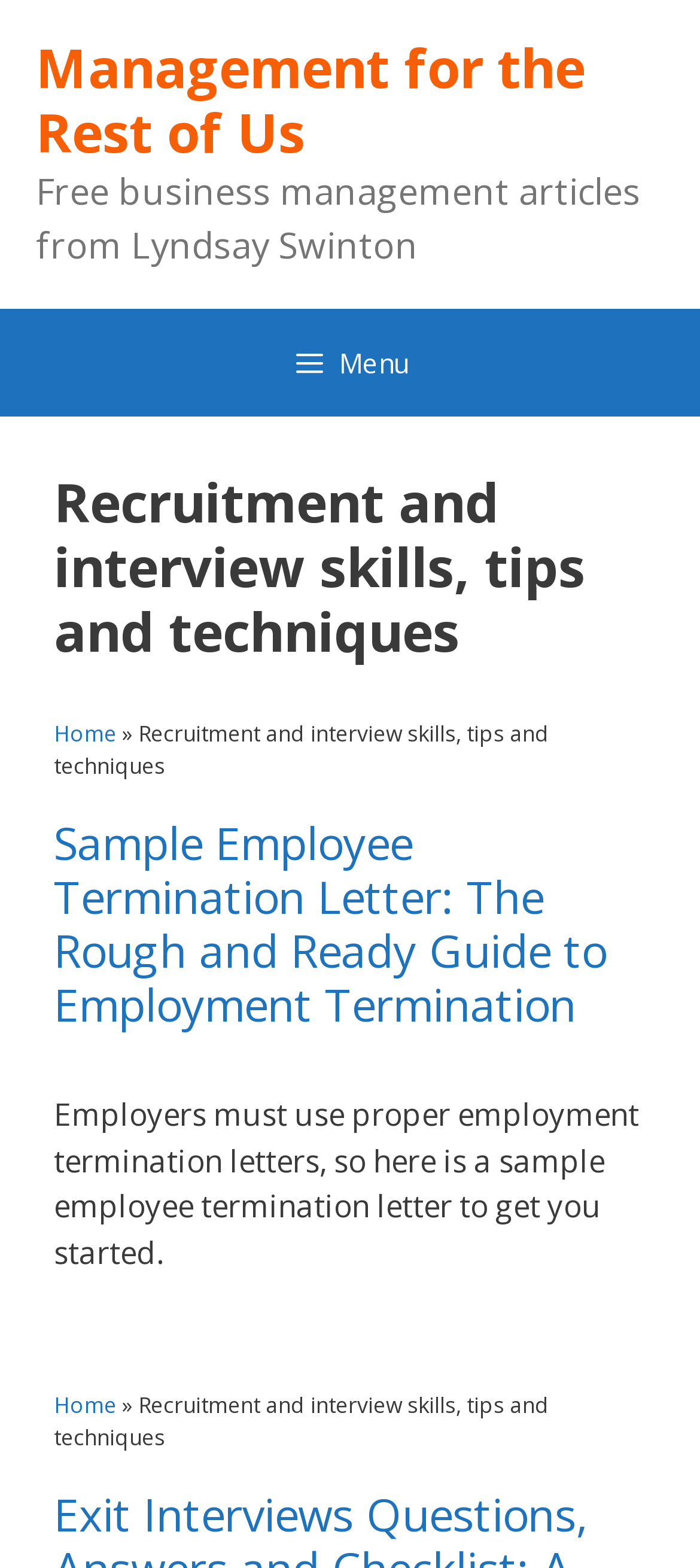Given the element description, predict the bounding box coordinates in the format (top-left x, top-left y, bottom-right x, bottom-right y), using floating point numbers between 0 and 1: Home

[0.077, 0.458, 0.167, 0.477]